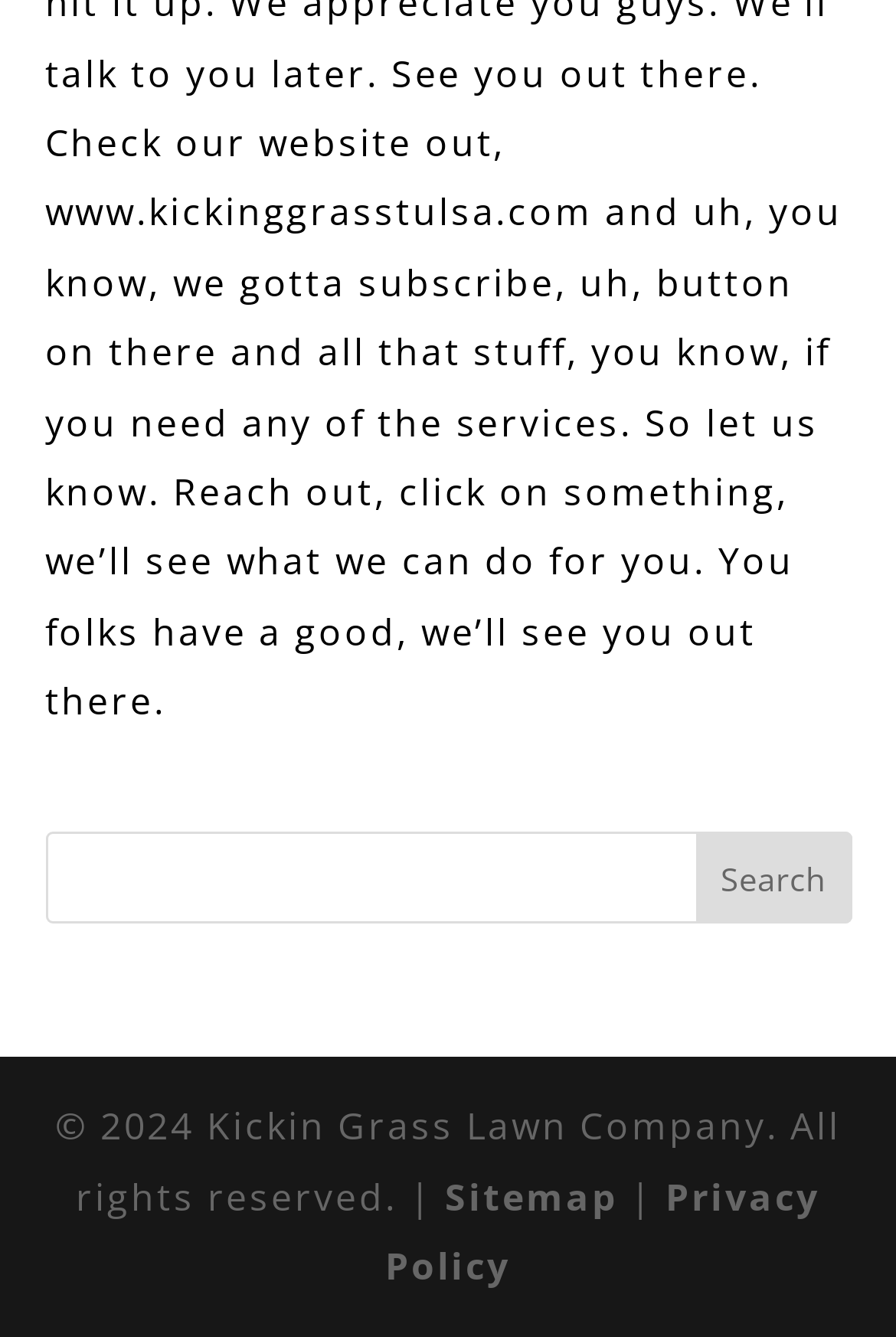Answer the question briefly using a single word or phrase: 
What is the company name mentioned in the footer?

Kickin Grass Lawn Company